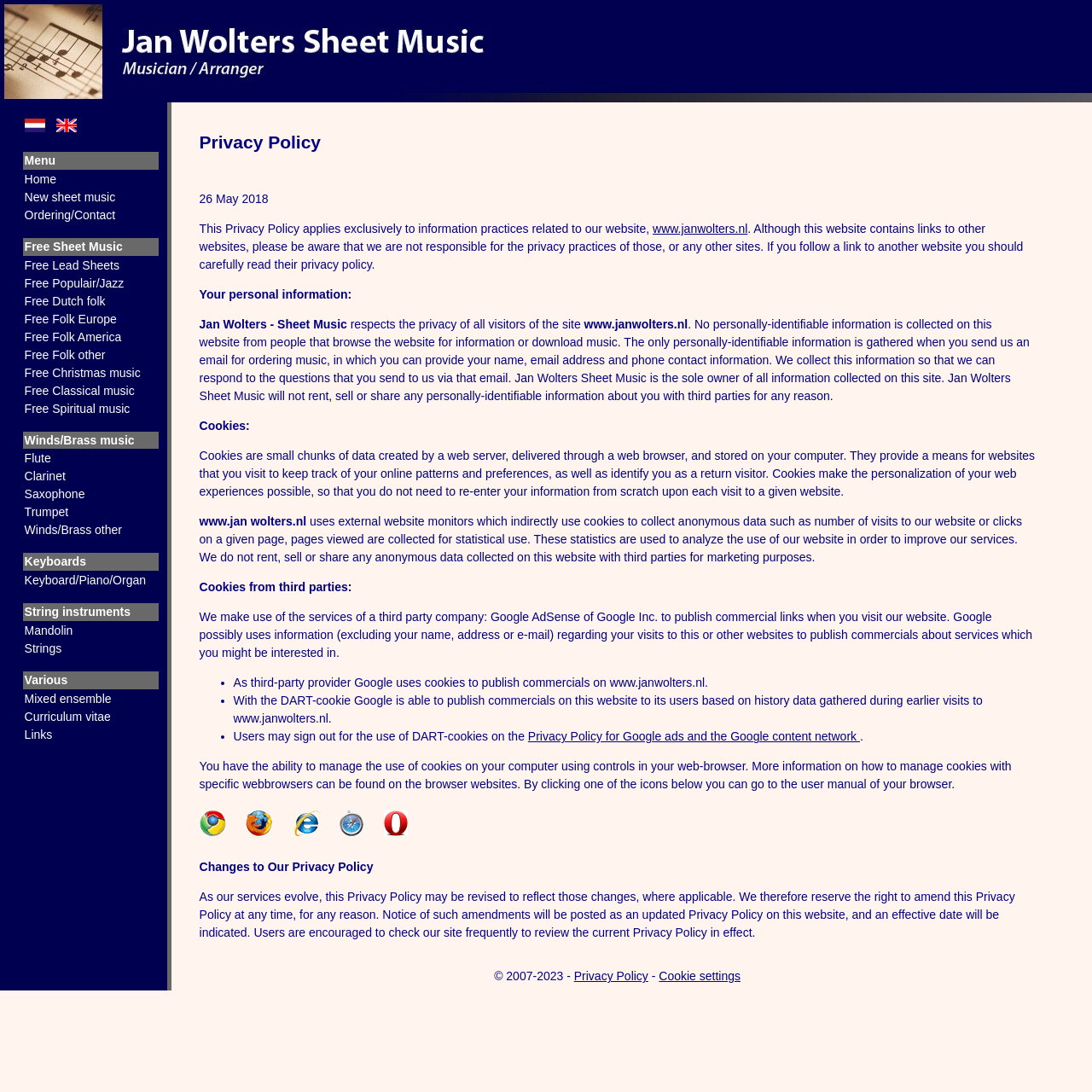Please find the bounding box coordinates of the element that you should click to achieve the following instruction: "View Free Lead Sheets". The coordinates should be presented as four float numbers between 0 and 1: [left, top, right, bottom].

[0.022, 0.236, 0.109, 0.249]